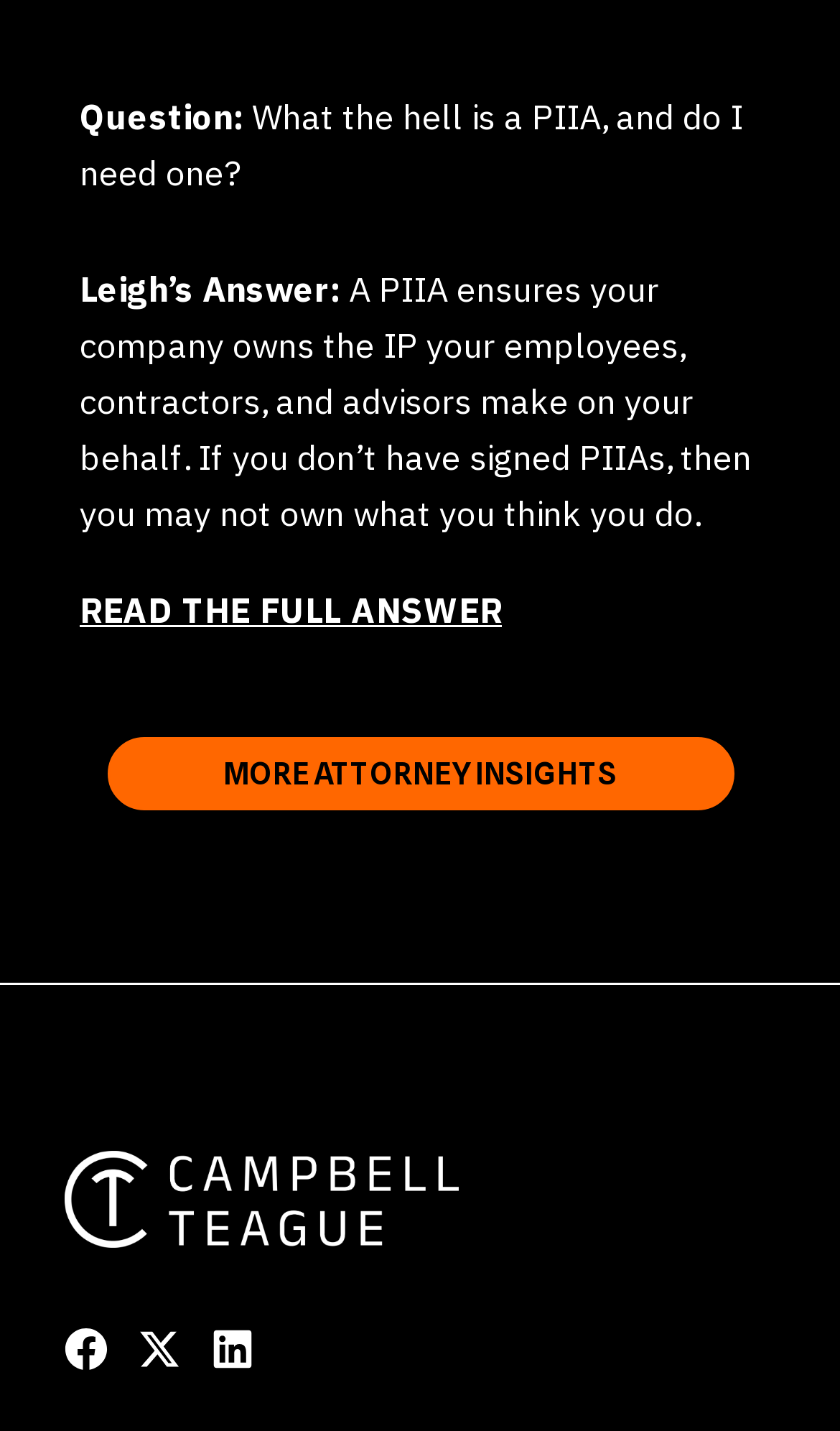What is the purpose of a PIIA?
Can you give a detailed and elaborate answer to the question?

According to the answer provided by Leigh, a PIIA ensures that a company owns the intellectual property (IP) created by its employees, contractors, and advisors.